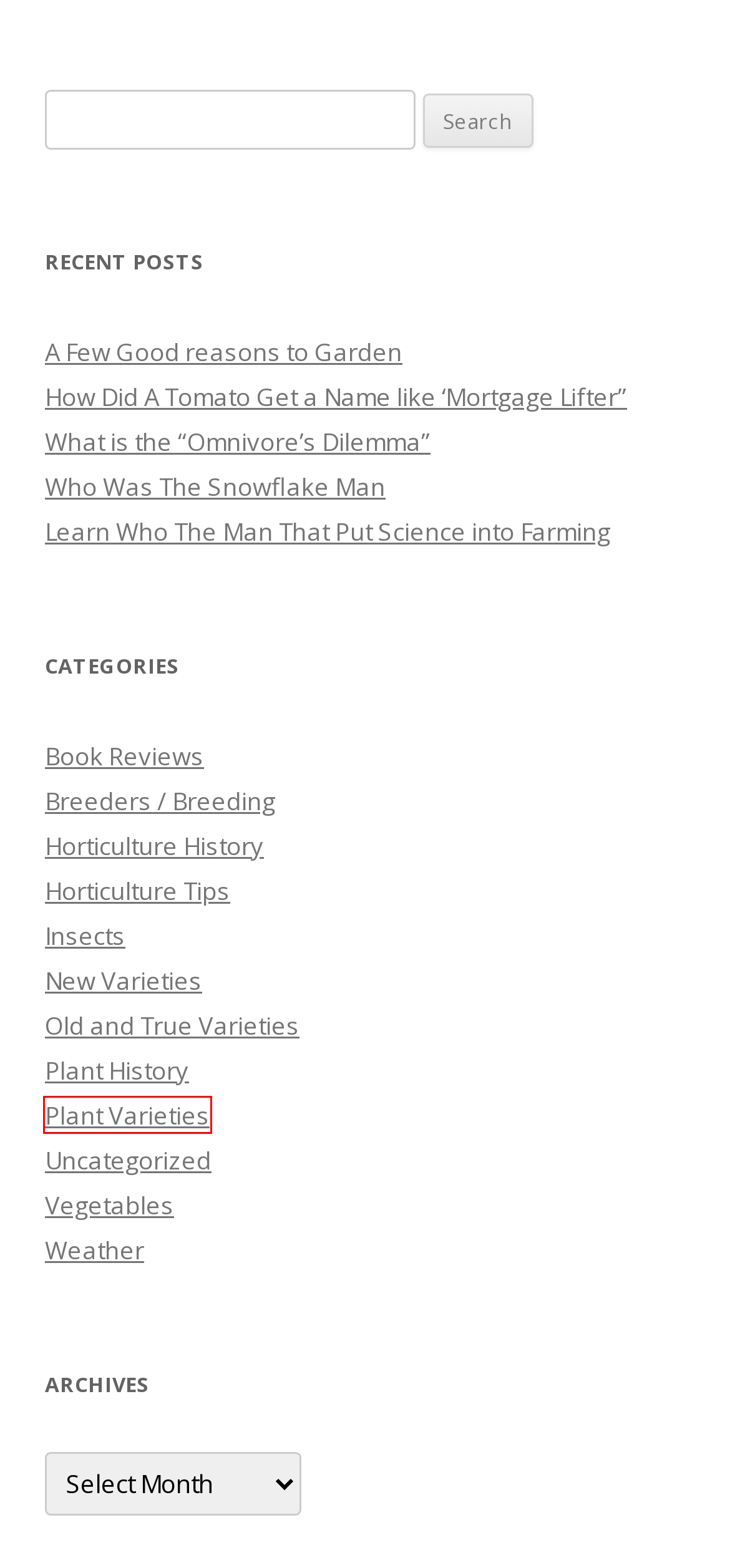Analyze the screenshot of a webpage featuring a red rectangle around an element. Pick the description that best fits the new webpage after interacting with the element inside the red bounding box. Here are the candidates:
A. Book Reviews | Gardening Whisperer
B. Breeders / Breeding | Gardening Whisperer
C. Uncategorized | Gardening Whisperer
D. How Did A Tomato Get a Name like ‘Mortgage Lifter” | Gardening Whisperer
E. Learn Who The Man That Put Science into Farming | Gardening Whisperer
F. Plant Varieties | Gardening Whisperer
G. A Few Good reasons to Garden | Gardening Whisperer
H. Horticulture History | Gardening Whisperer

F